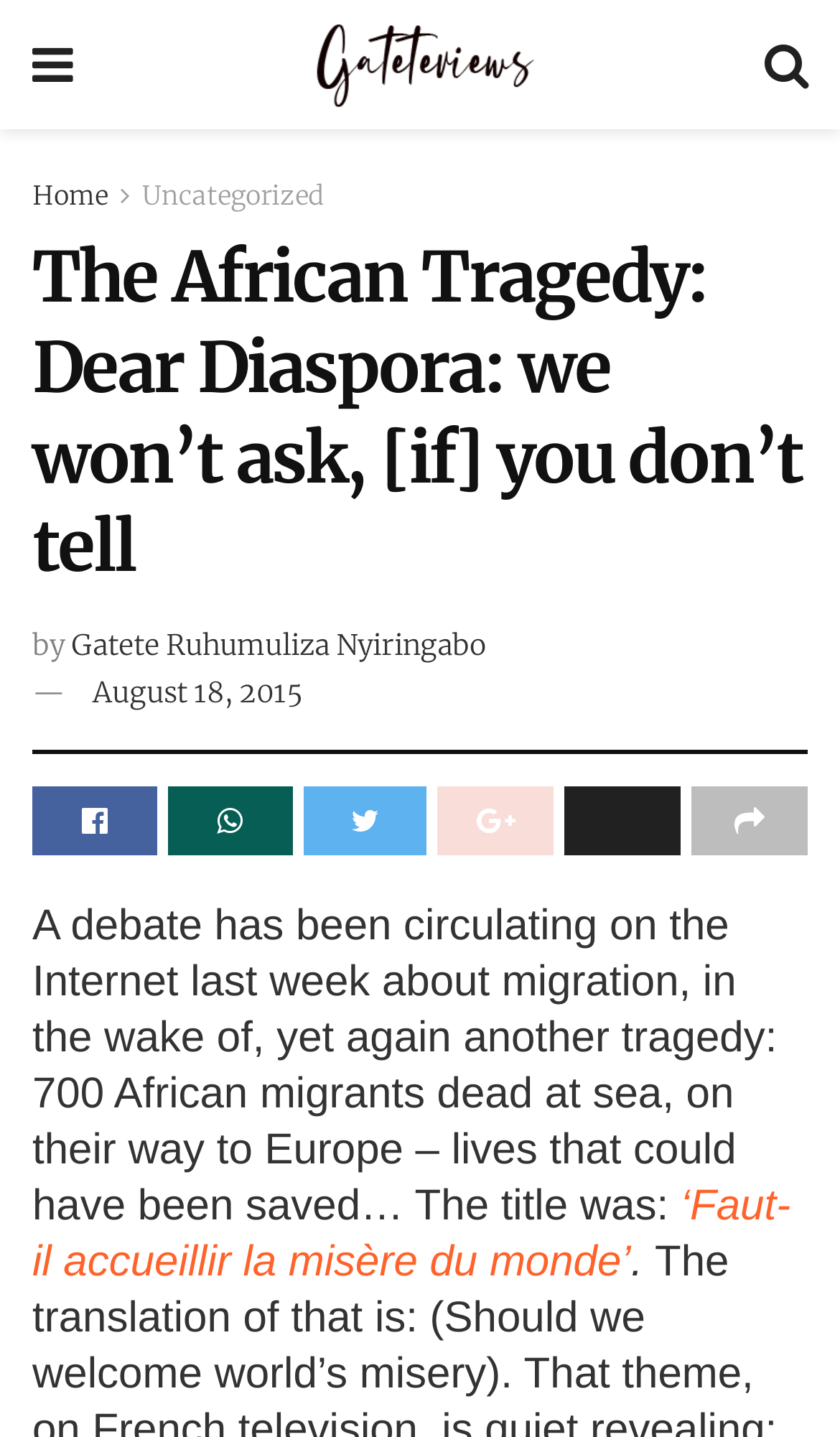Write an extensive caption that covers every aspect of the webpage.

The webpage appears to be a blog post or article discussing a debate about migration. At the top left of the page, there is a link with a Facebook icon, followed by the website's title "GATETEVIEWS" which is also an image. To the right of the title, there is a link with a Twitter icon. Below the title, there are links to "Home" and "Uncategorized" categories.

The main heading of the article is "The African Tragedy: Dear Diaspora: we won’t ask, [if] you don’t tell", which spans across the top of the page. Below the heading, there is a byline indicating that the article was written by "Gatete Ruhumuliza Nyiringabo" and dated "August 18, 2015".

The article's content starts with a brief introduction, mentioning a debate about migration that has been circulating on the Internet, in the wake of a tragedy involving 700 African migrants who died at sea while trying to reach Europe. The introduction is followed by a link to a title, "‘Faut-il accueillir la misère du monde’", which appears to be a related article or reference.

There are several social media links at the bottom of the page, including Facebook, Twitter, and others, which allow users to share the article.